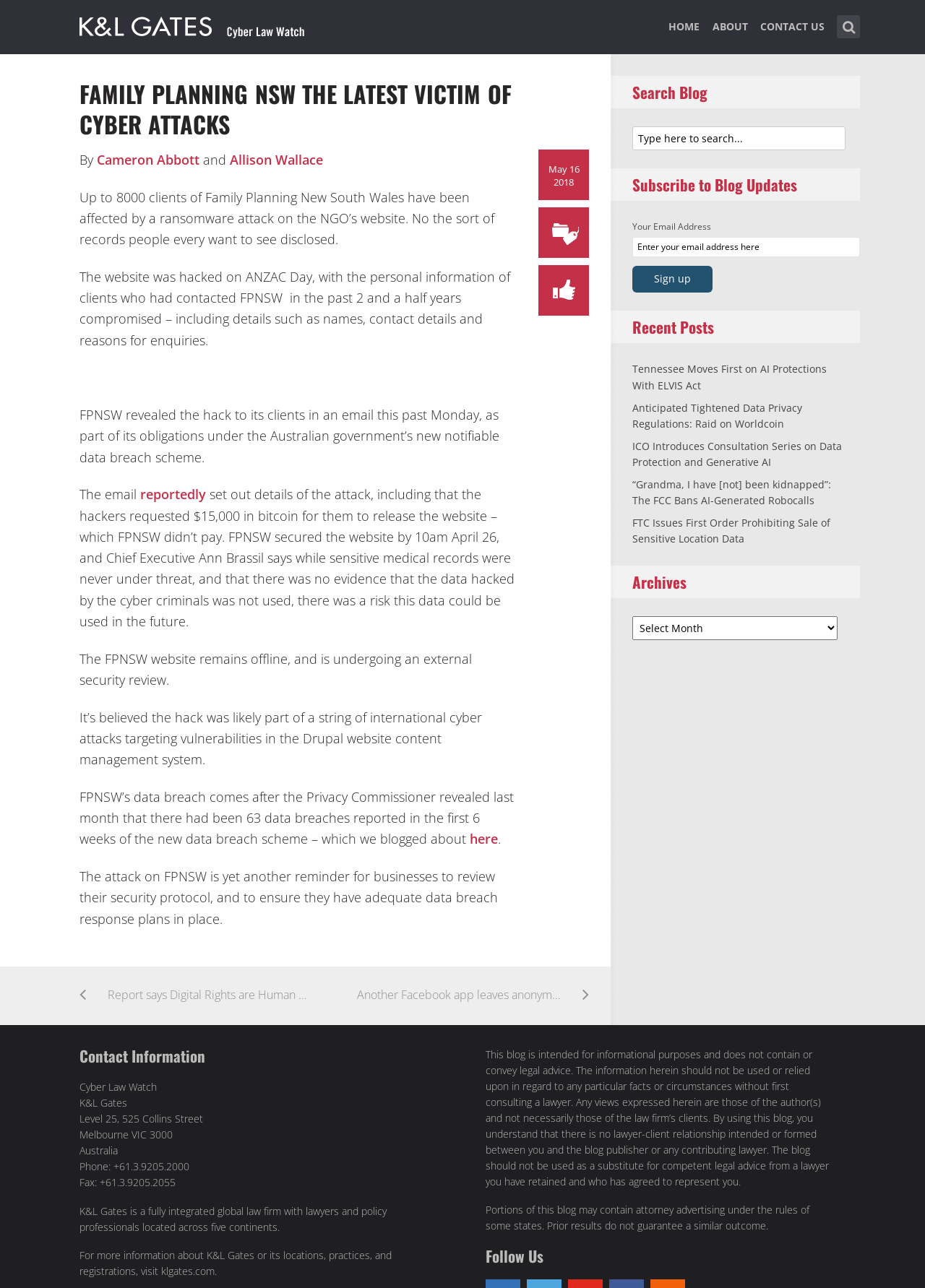Show the bounding box coordinates of the element that should be clicked to complete the task: "Search for something".

[0.905, 0.012, 0.93, 0.03]